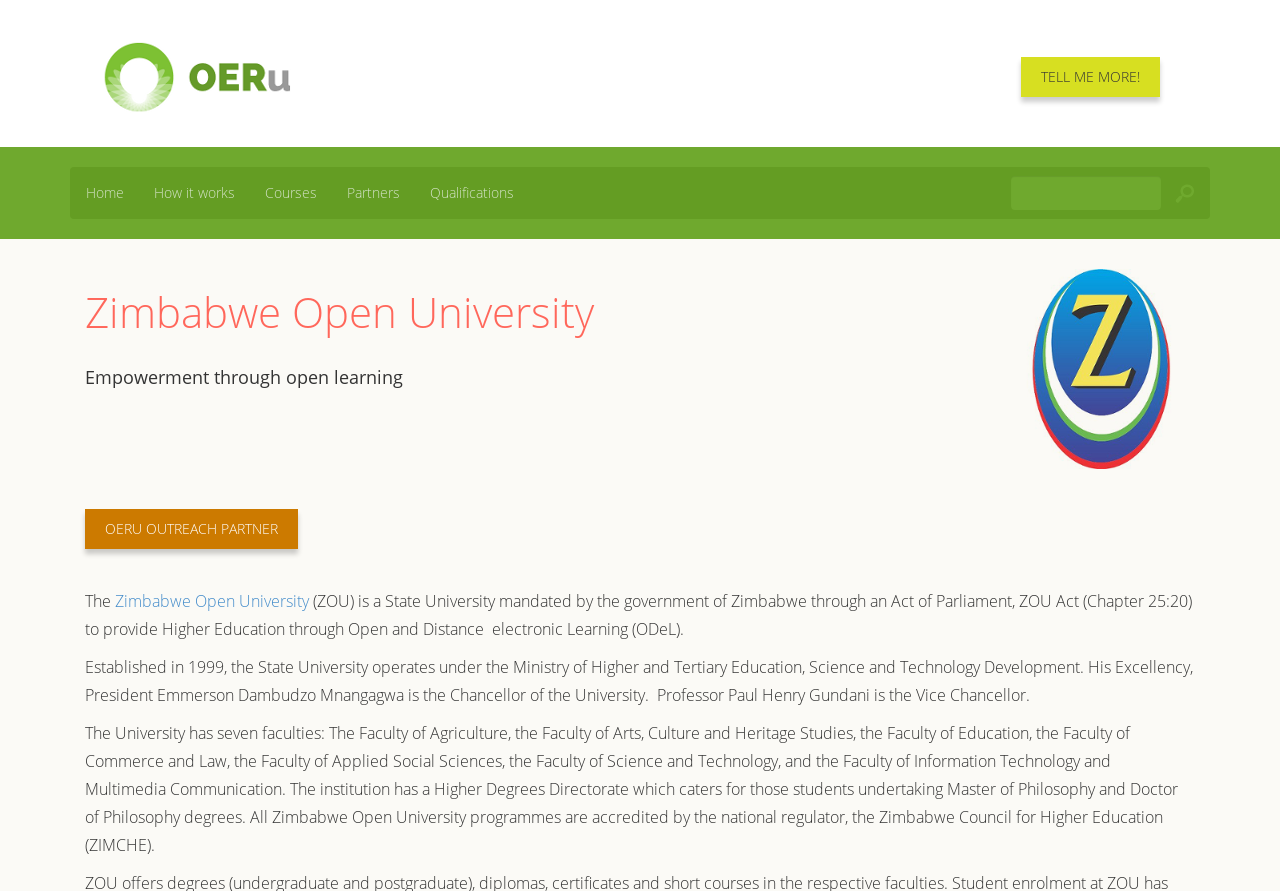Please identify the bounding box coordinates of the area I need to click to accomplish the following instruction: "Go to the 'Home' page".

[0.055, 0.189, 0.109, 0.245]